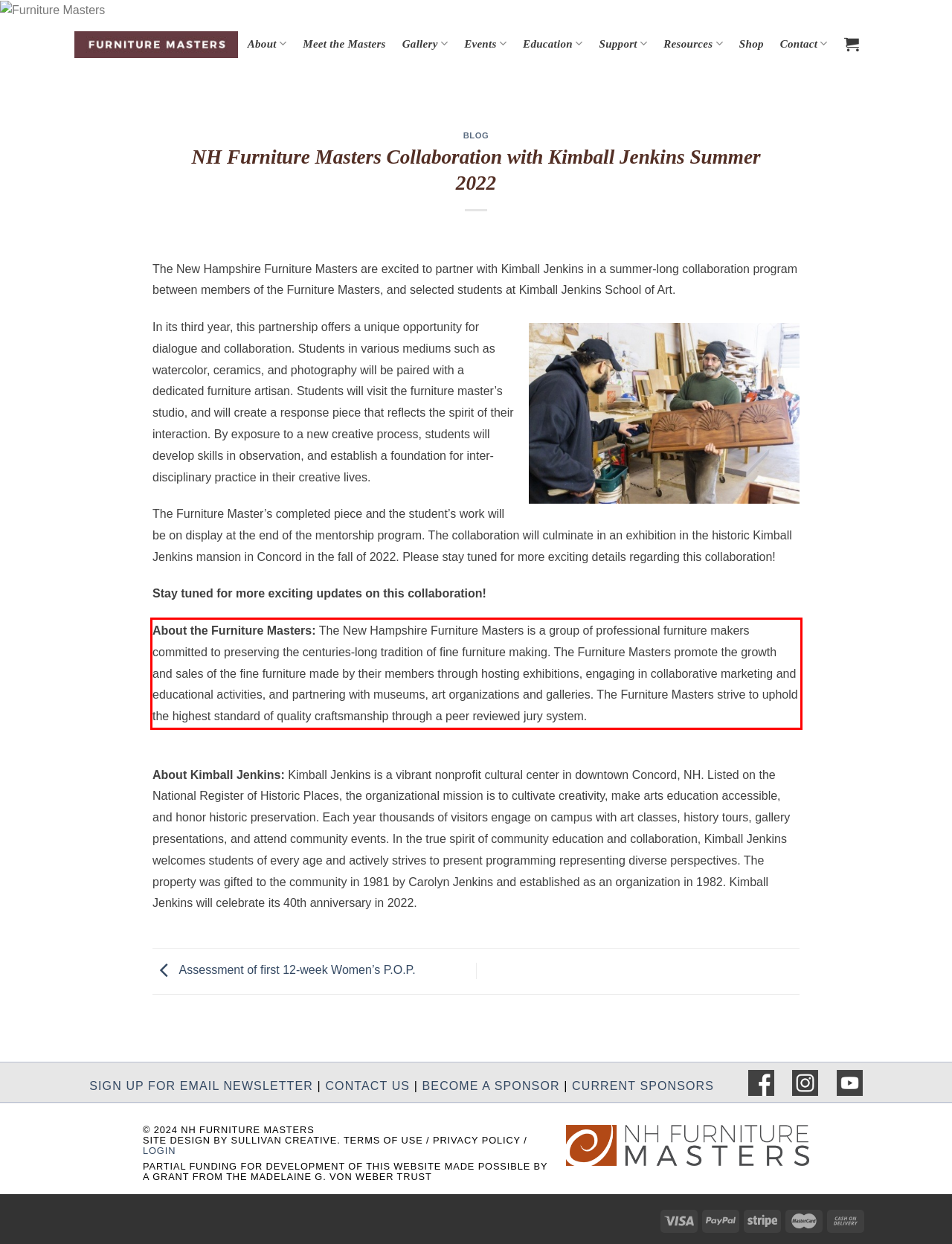Please analyze the provided webpage screenshot and perform OCR to extract the text content from the red rectangle bounding box.

About the Furniture Masters: The New Hampshire Furniture Masters is a group of professional furniture makers committed to preserving the centuries-long tradition of fine furniture making. The Furniture Masters promote the growth and sales of the fine furniture made by their members through hosting exhibitions, engaging in collaborative marketing and educational activities, and partnering with museums, art organizations and galleries. The Furniture Masters strive to uphold the highest standard of quality craftsmanship through a peer reviewed jury system.